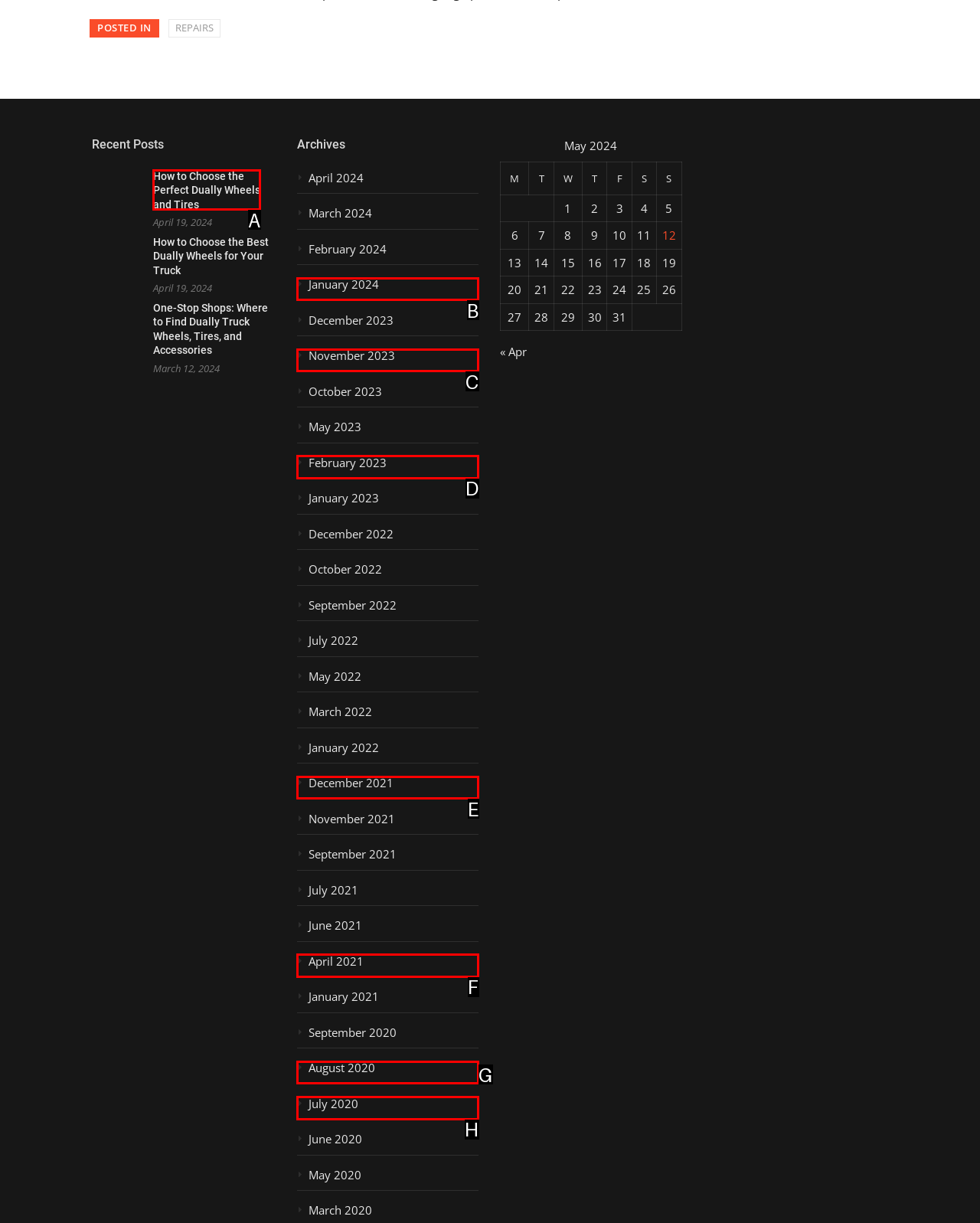Select the correct HTML element to complete the following task: View 'How to Choose the Perfect Dually Wheels and Tires'
Provide the letter of the choice directly from the given options.

A